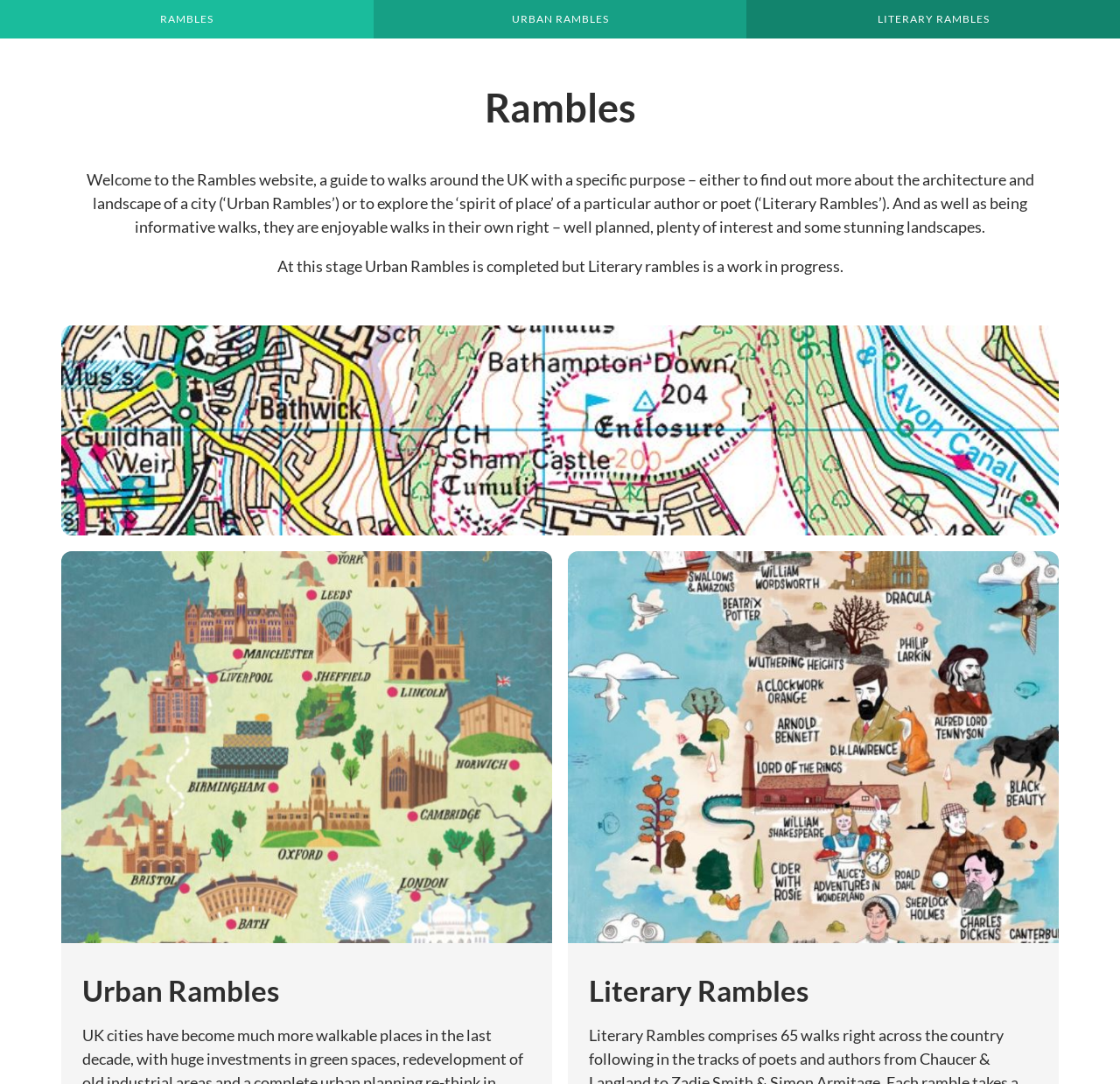Using details from the image, please answer the following question comprehensively:
What is the main purpose of the Rambles website?

Based on the webpage content, the main purpose of the Rambles website is to provide a guide to walks around the UK with a specific purpose, which is further explained in the introductory text as either to explore the architecture and landscape of a city or to discover the 'spirit of place' of a particular author or poet.